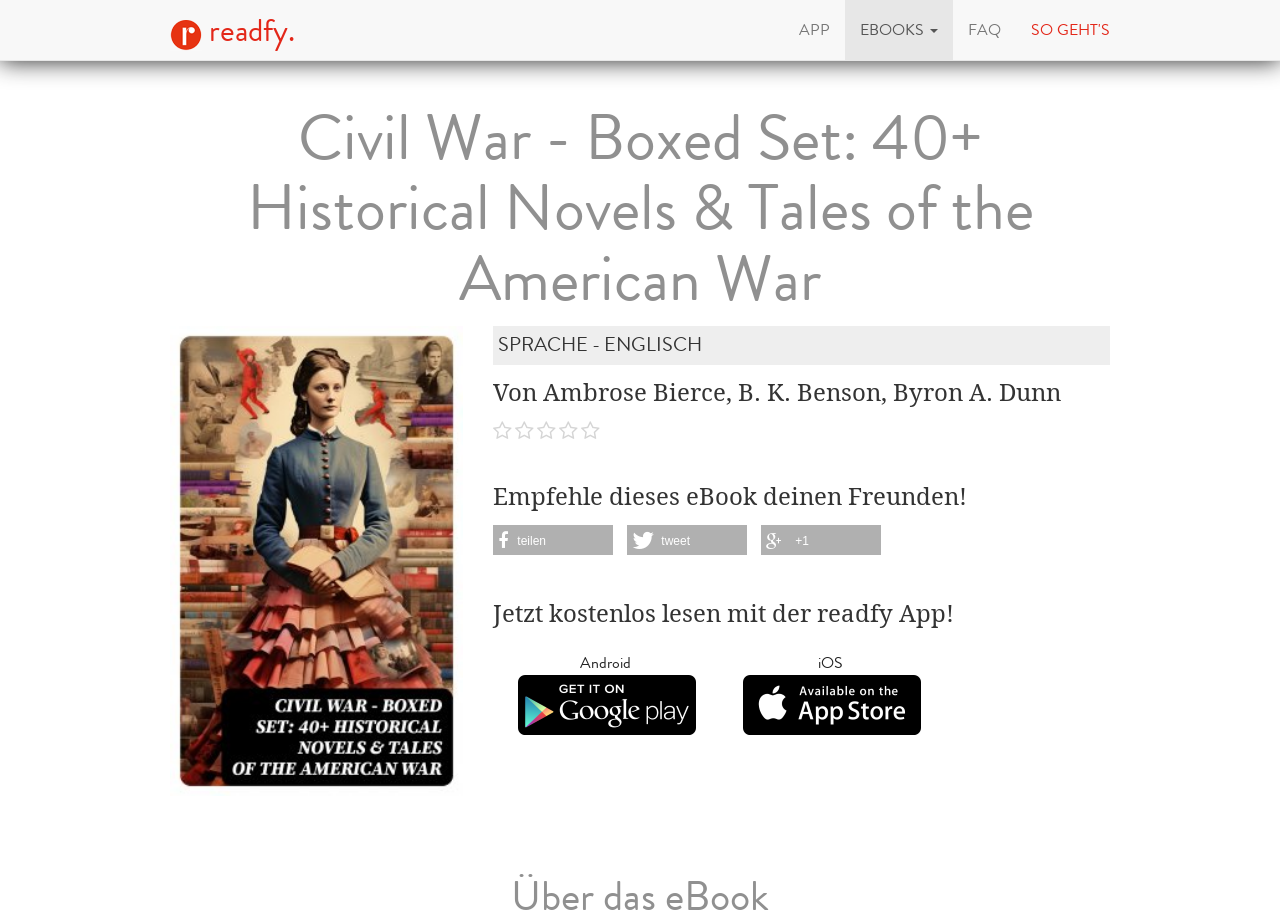Locate the bounding box coordinates of the region to be clicked to comply with the following instruction: "View the FAQ page". The coordinates must be four float numbers between 0 and 1, in the form [left, top, right, bottom].

[0.745, 0.0, 0.794, 0.065]